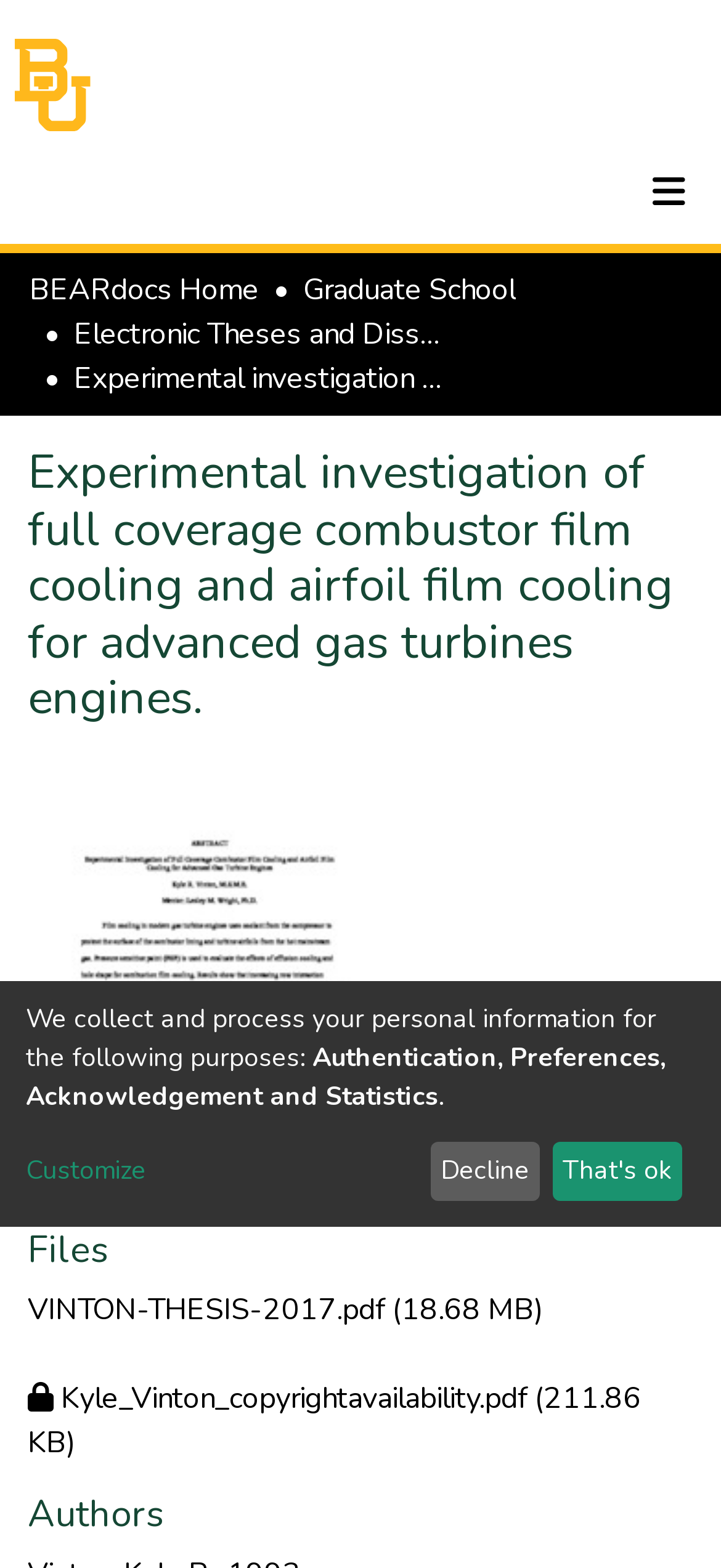Find the bounding box coordinates of the clickable region needed to perform the following instruction: "Toggle navigation". The coordinates should be provided as four float numbers between 0 and 1, i.e., [left, top, right, bottom].

[0.856, 0.099, 1.0, 0.146]